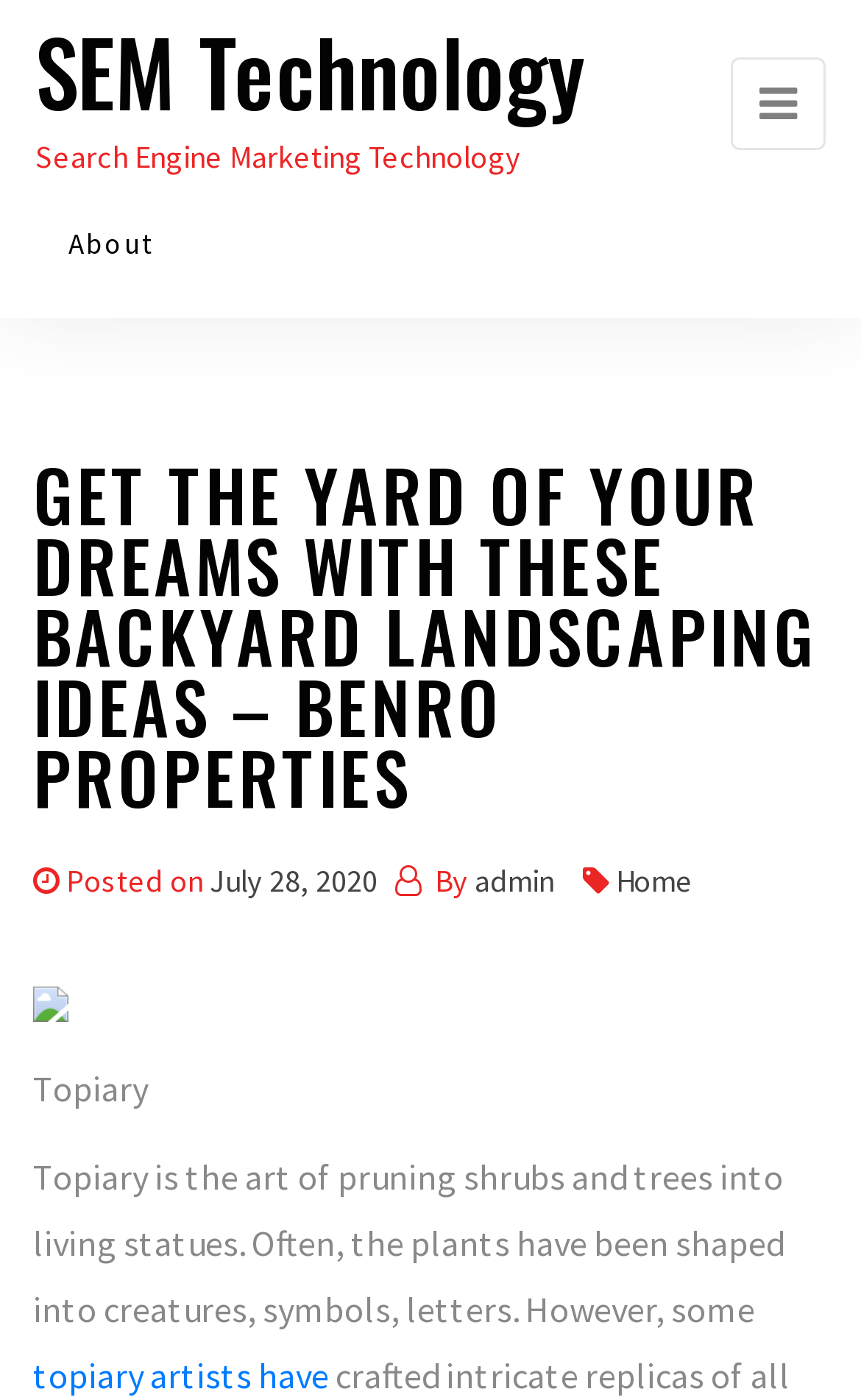What is the company mentioned in the webpage?
Please provide a detailed answer to the question.

The company mentioned in the webpage is 'Benro Properties', as indicated by the heading 'GET THE YARD OF YOUR DREAMS WITH THESE BACKYARD LANDSCAPING IDEAS – BENRO PROPERTIES'.